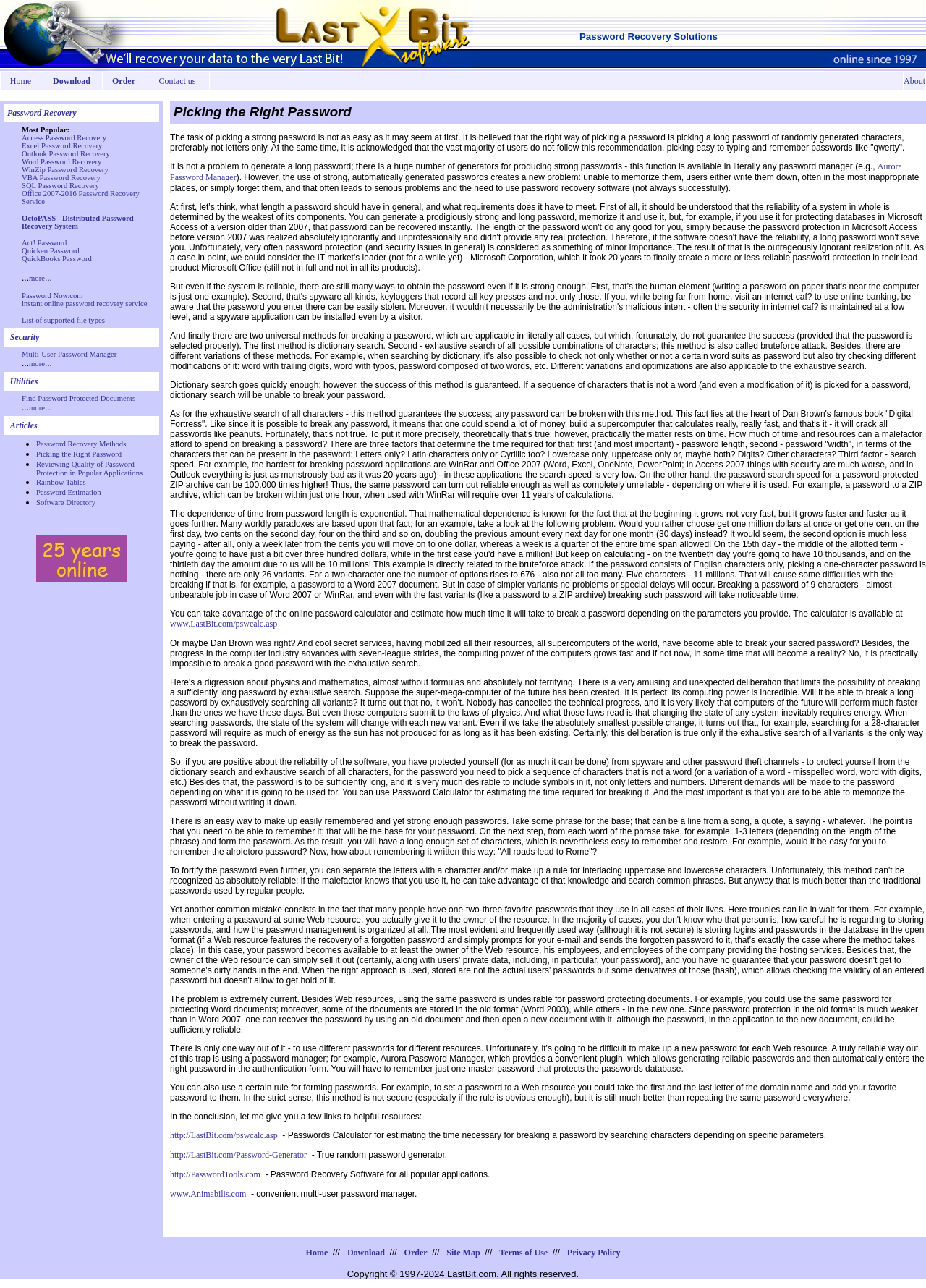What is the company name of the password recovery service?
Please provide a single word or phrase answer based on the image.

Lastbit Software